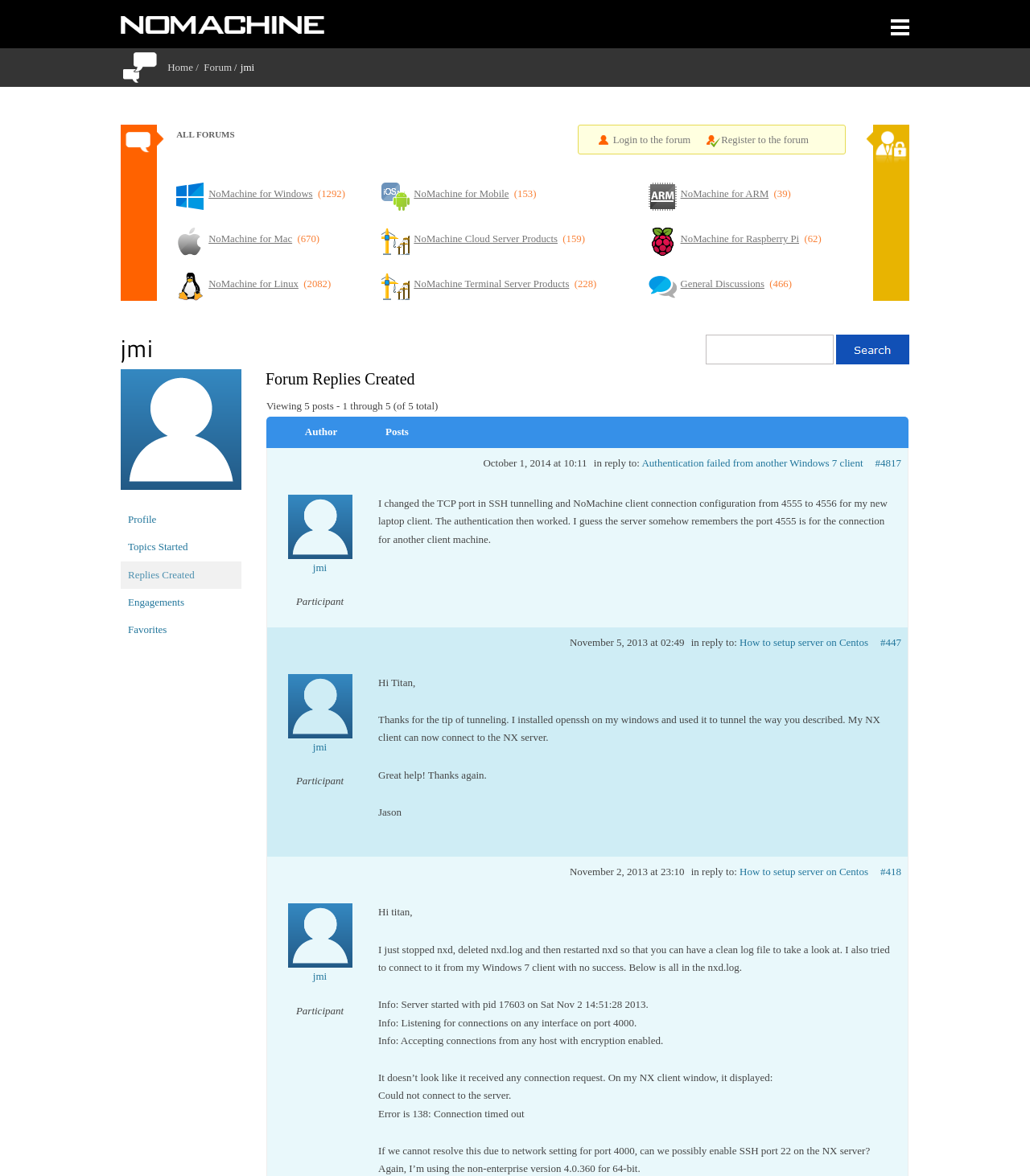Please indicate the bounding box coordinates for the clickable area to complete the following task: "View the 'NoMachine for Windows' forum". The coordinates should be specified as four float numbers between 0 and 1, i.e., [left, top, right, bottom].

[0.199, 0.155, 0.335, 0.179]